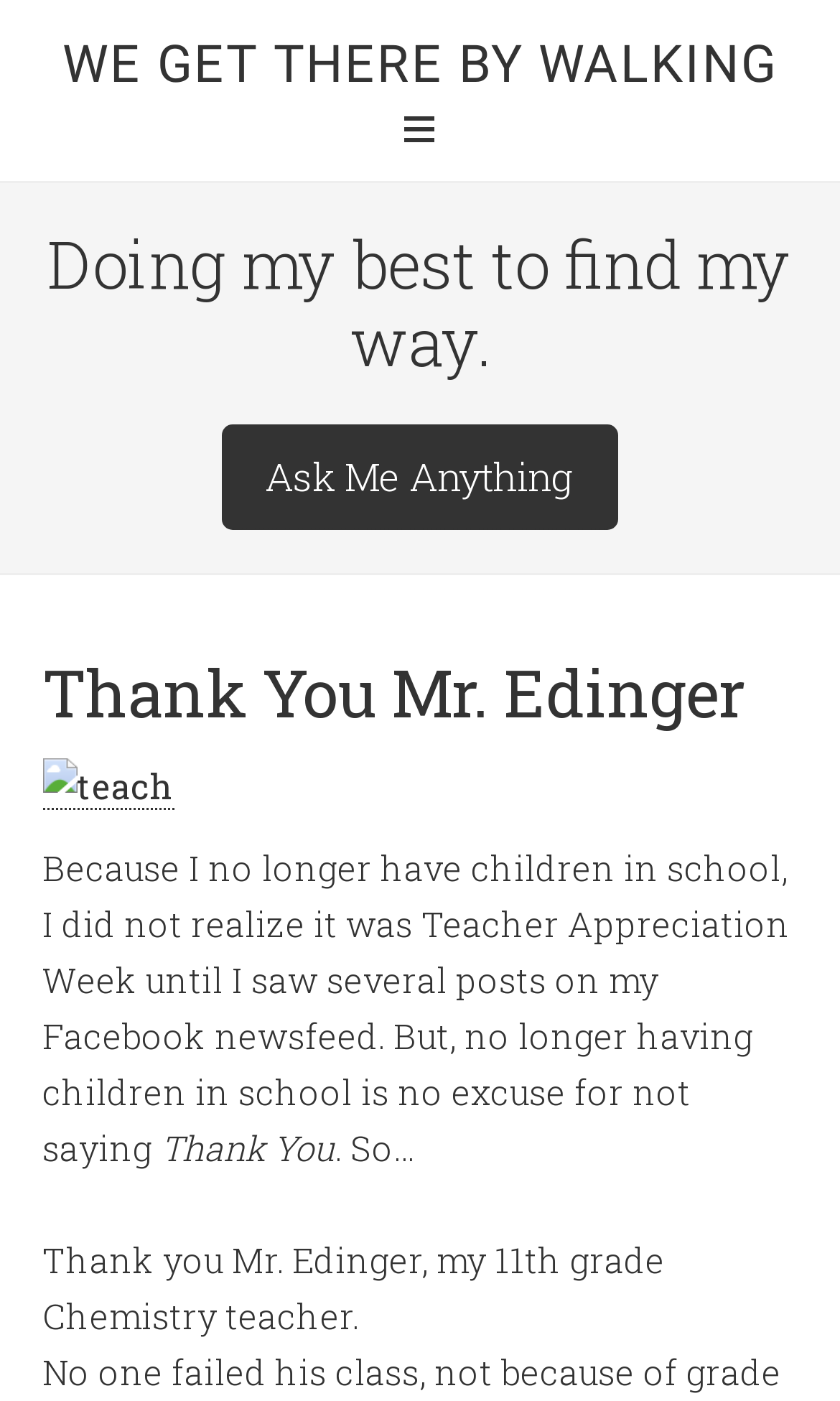Identify the title of the webpage and provide its text content.

Thank You Mr. Edinger